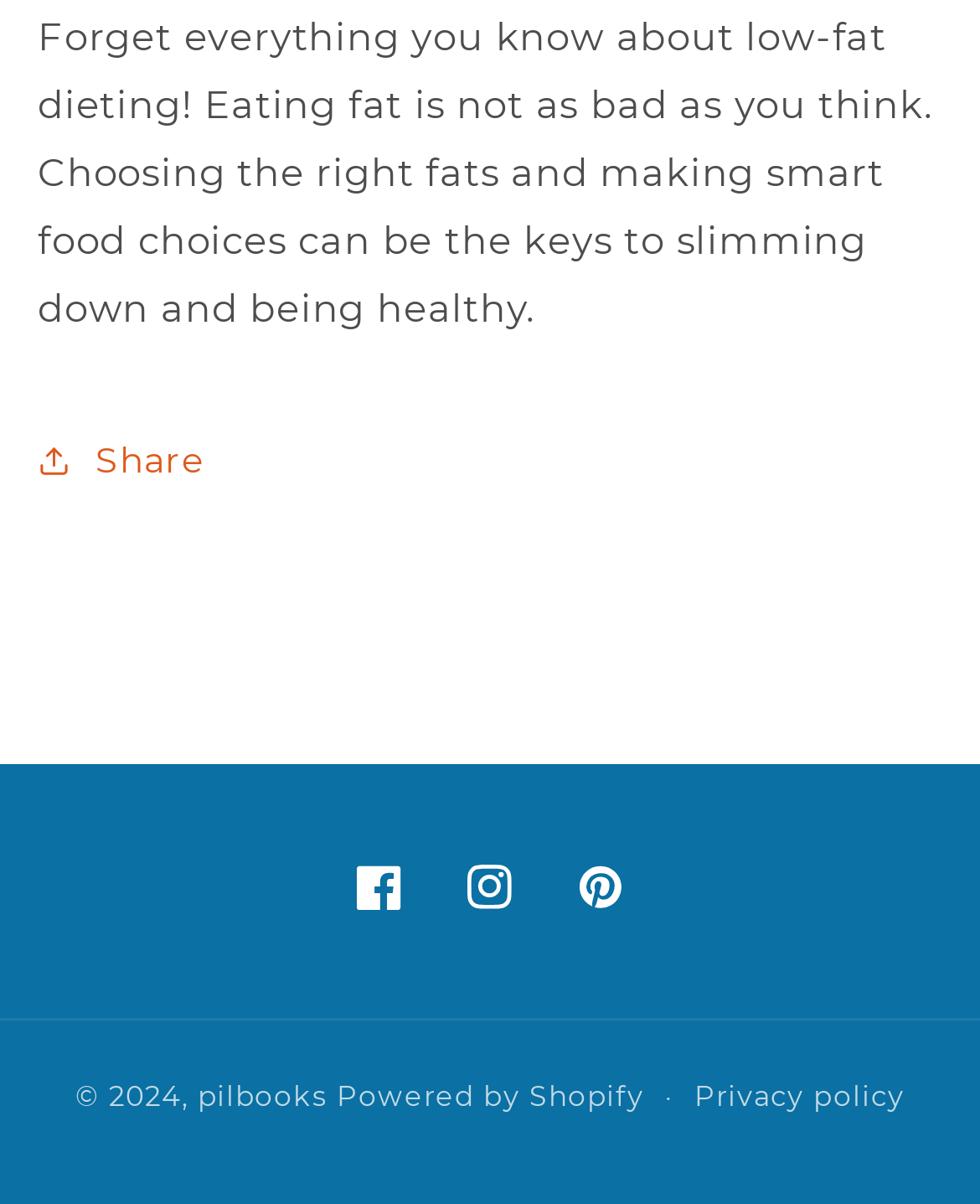Predict the bounding box coordinates for the UI element described as: "Privacy policy". The coordinates should be four float numbers between 0 and 1, presented as [left, top, right, bottom].

[0.708, 0.879, 0.923, 0.943]